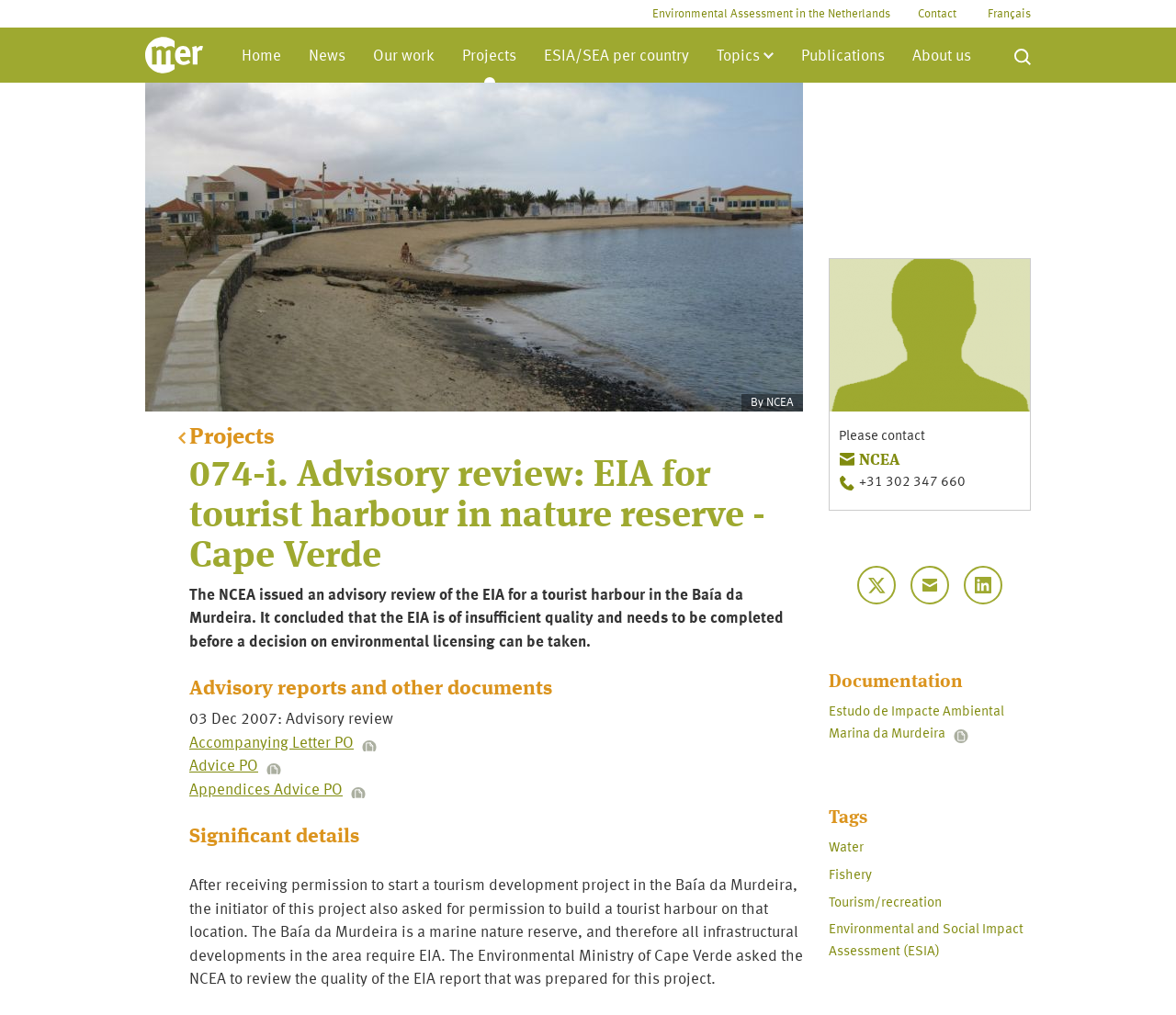Elaborate on the different components and information displayed on the webpage.

The webpage is about a project related to environmental assessment in the Netherlands. At the top left corner, there is a logo image and a navigation menu with links to different sections of the website, including "Home", "News", "Our work", "Projects", "ESIA/SEA per country", "Topics", "Publications", "About us", and a search button with an image.

Below the navigation menu, there is a heading that reads "Environmental Assessment in the Netherlands" and a link to "Contact" and "Français" on the right side. 

The main content of the webpage is about a specific project, "074-i. Advisory review: EIA for tourist harbour in nature reserve - Cape Verde". There is an image related to the project, and a brief description of the project, which is about an advisory review of an EIA report for a tourist harbour in a nature reserve in Cape Verde.

Below the project description, there are three sections: "Advisory reports and other documents", "Significant details", and "Documentation". The "Advisory reports and other documents" section contains a table with three rows, each with a date, a document title, and a link to the document. The "Significant details" section provides more information about the project, including the context and the role of the NCEA. The "Documentation" section has a link to a document titled "Estudo de Impacte Ambiental Marina da Murdeira".

On the right side of the webpage, there is a complementary section with an image, contact information, and links to related tags, including "Water", "Fishery", "Tourism/recreation", and "Environmental and Social Impact Assessment (ESIA)".